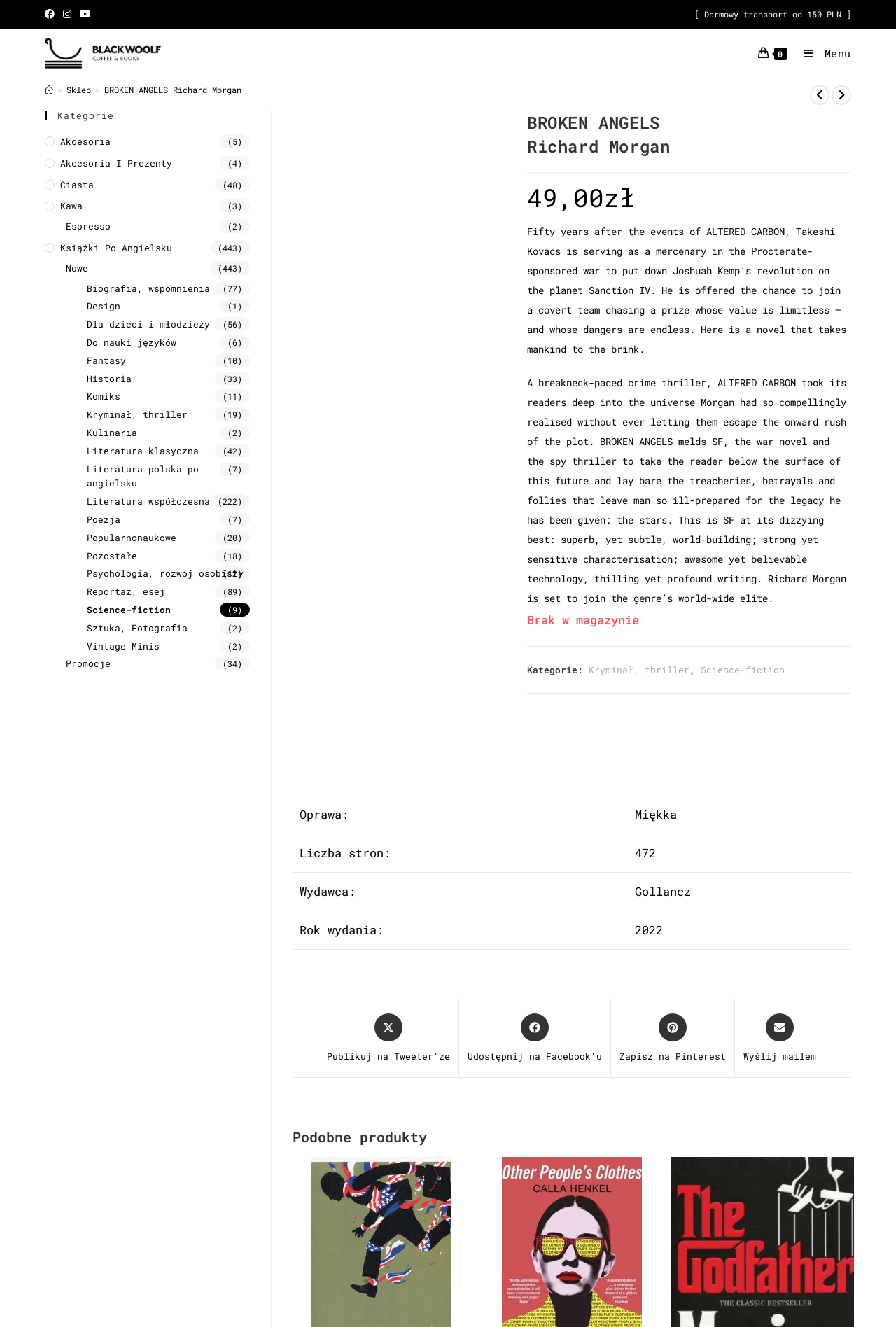What is the publisher of the book?
Using the image as a reference, deliver a detailed and thorough answer to the question.

The publisher of the book can be found in the gridcell element with the text 'Gollancz' which is located in the main content area of the webpage, under the 'Wydawca:' label.